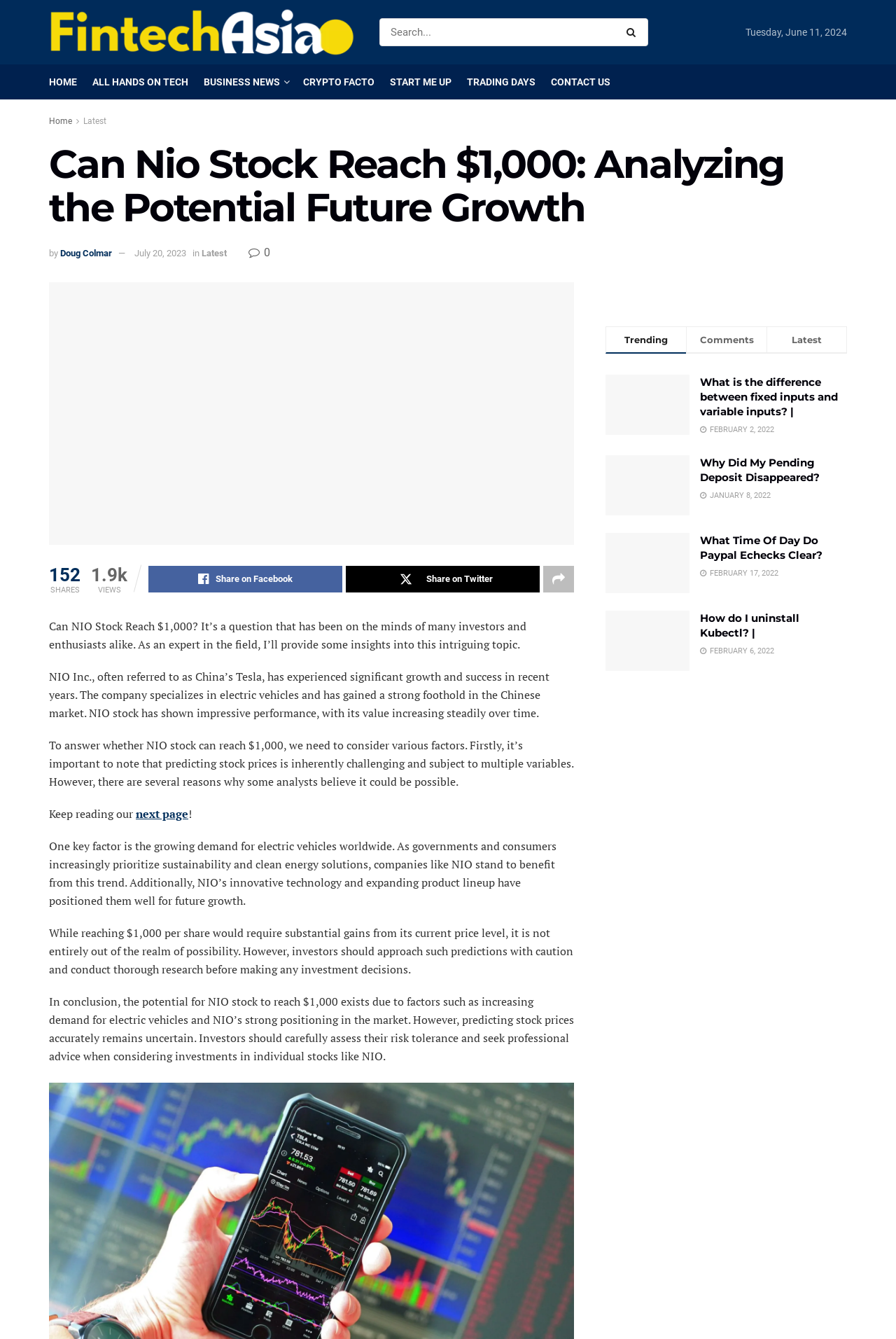Using the provided element description: "Business News", determine the bounding box coordinates of the corresponding UI element in the screenshot.

[0.227, 0.048, 0.321, 0.074]